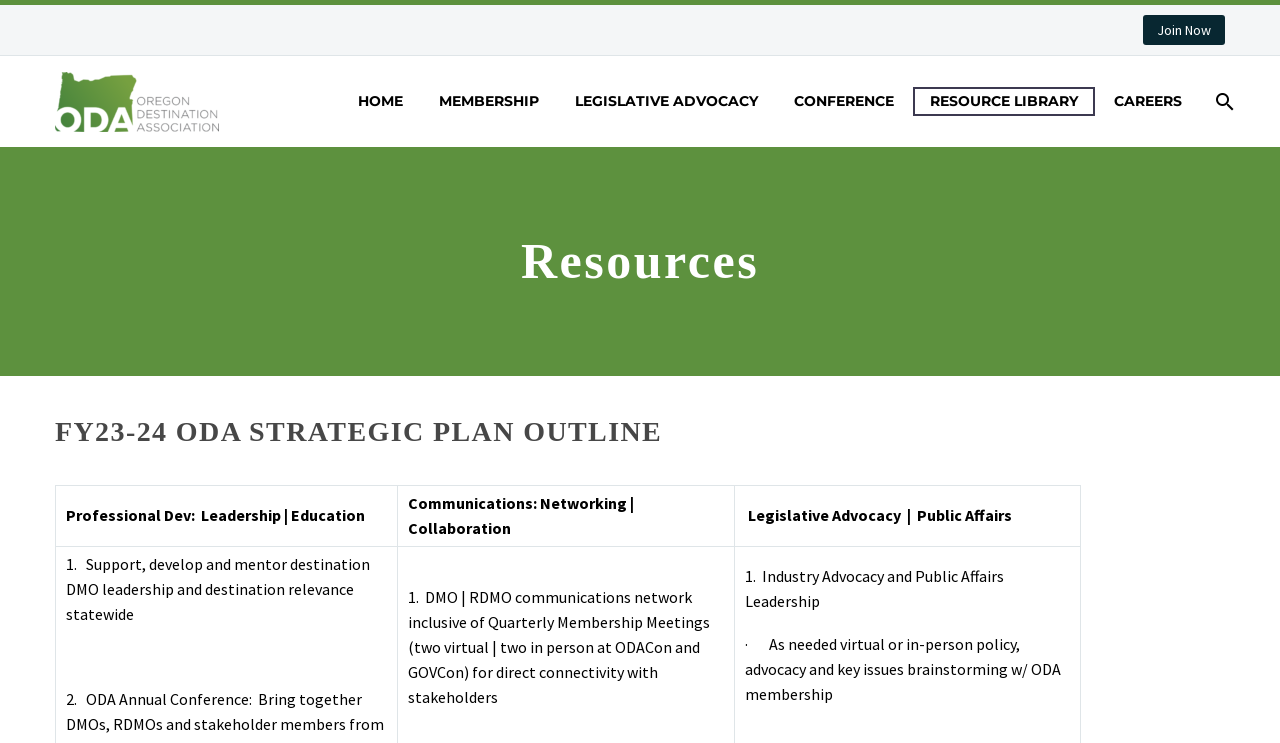What is the 'RESOURCE LIBRARY' link used for?
Refer to the image and provide a concise answer in one word or phrase.

To access resources